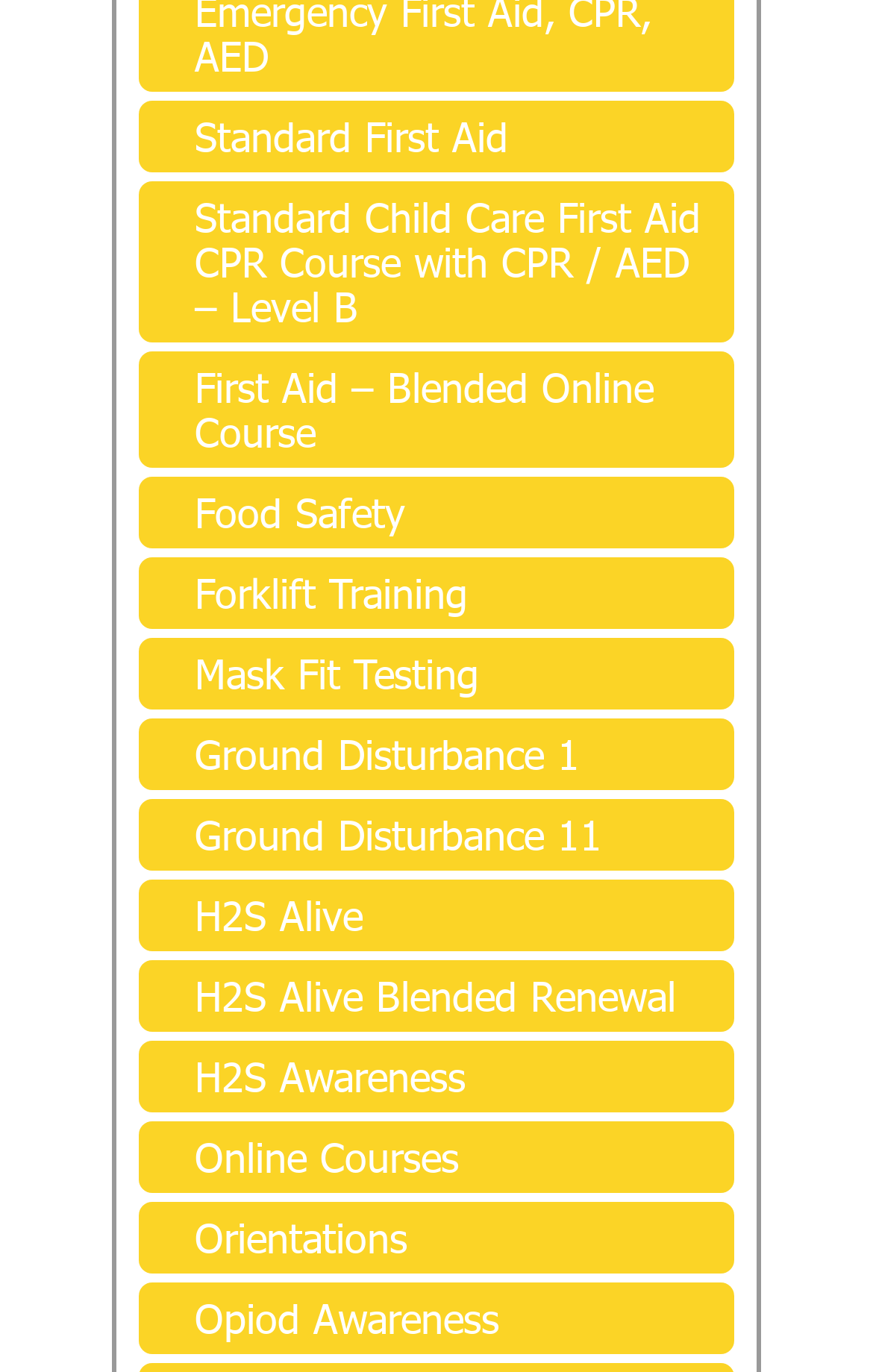Please locate the bounding box coordinates of the region I need to click to follow this instruction: "Learn about Food Safety".

[0.159, 0.347, 0.841, 0.4]